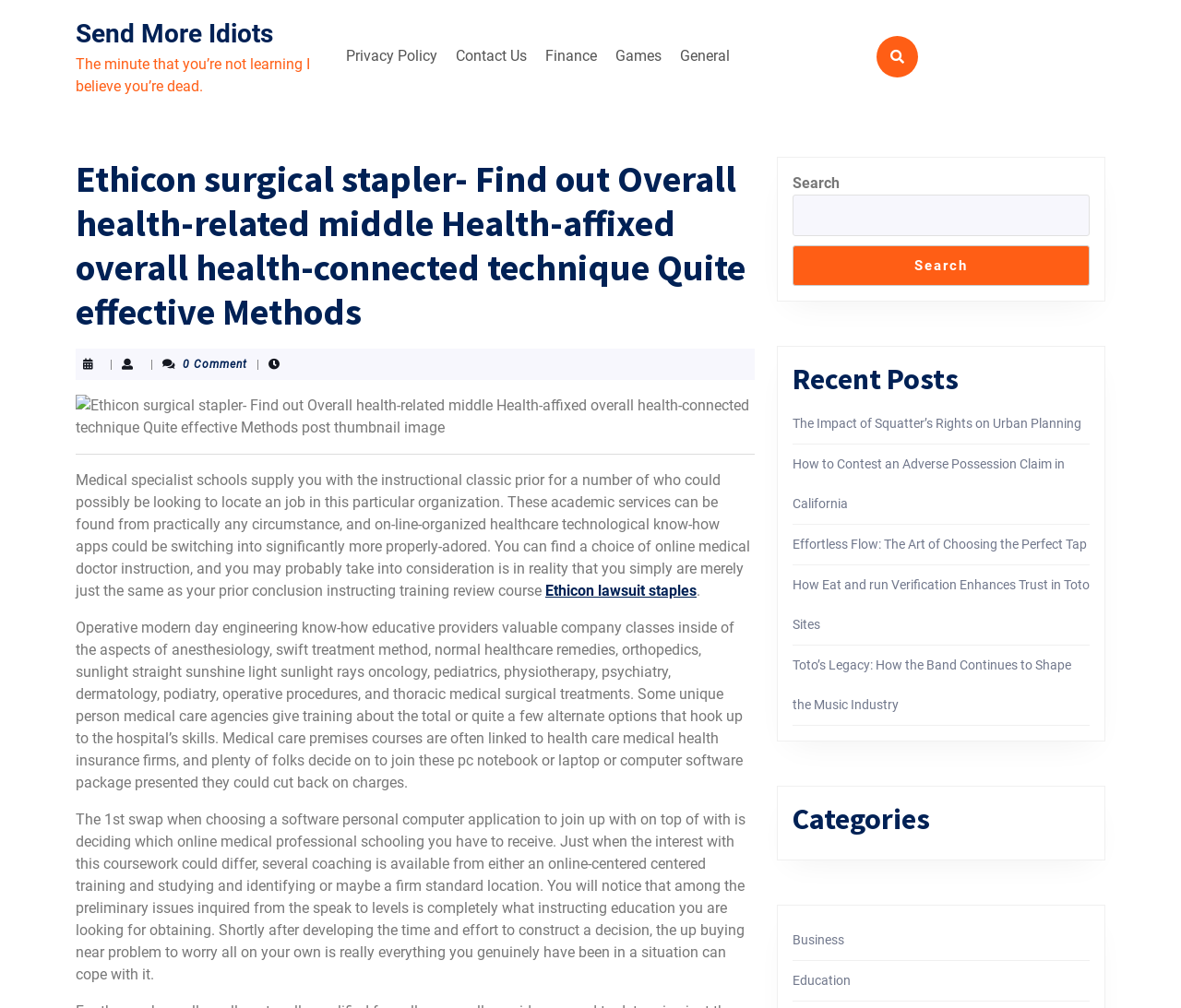Provide an in-depth caption for the elements present on the webpage.

This webpage is about Ethicon surgical stapler and medical-related topics. At the top, there is a navigation menu with links to "Privacy Policy", "Contact Us", "Finance", "Games", and "General". Below the navigation menu, there is a quote "The minute that you’re not learning I believe you’re dead." 

On the left side, there is a main content section that starts with a heading "Ethicon surgical stapler- Find out Overall health-related middle Health-affixed overall health-connected technique Quite effective Methods". Below the heading, there is a post thumbnail image, followed by a separator line. The main content is divided into two paragraphs, discussing medical specialist schools and operative modern day engineering know-how educative providers.

On the right side, there are three complementary sections. The top section contains a search box with a "Search" button. The middle section is titled "Recent Posts" and lists five links to different articles, including "The Impact of Squatter’s Rights on Urban Planning" and "How Eat and run Verification Enhances Trust in Toto Sites". The bottom section is titled "Categories" and lists two links to categories, "Business" and "Education". 

At the very top, there is a link to "Send More Idiots" and an icon represented by "\uf002".